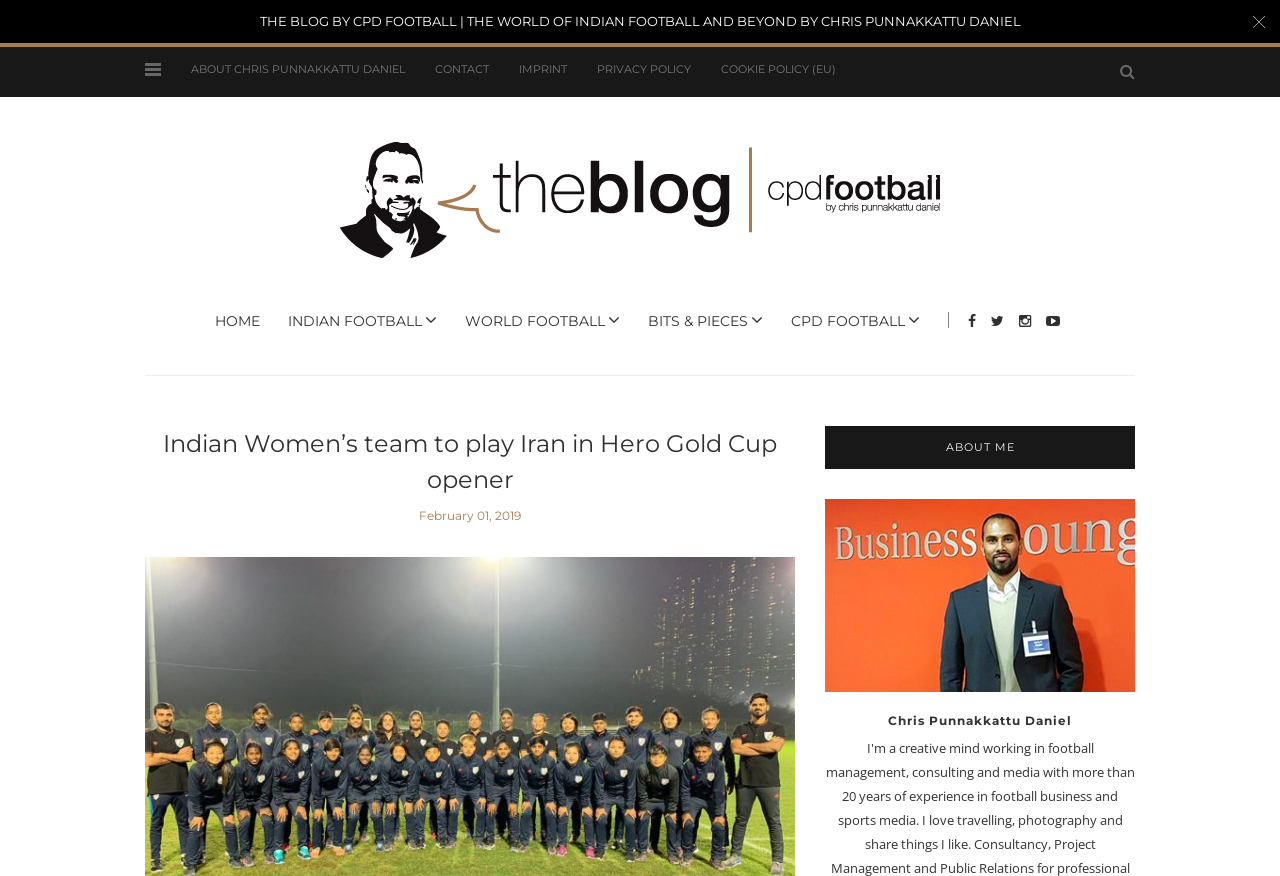What is the name of the tournament mentioned in the blog post?
Answer the question with a single word or phrase derived from the image.

Hero Gold Cup